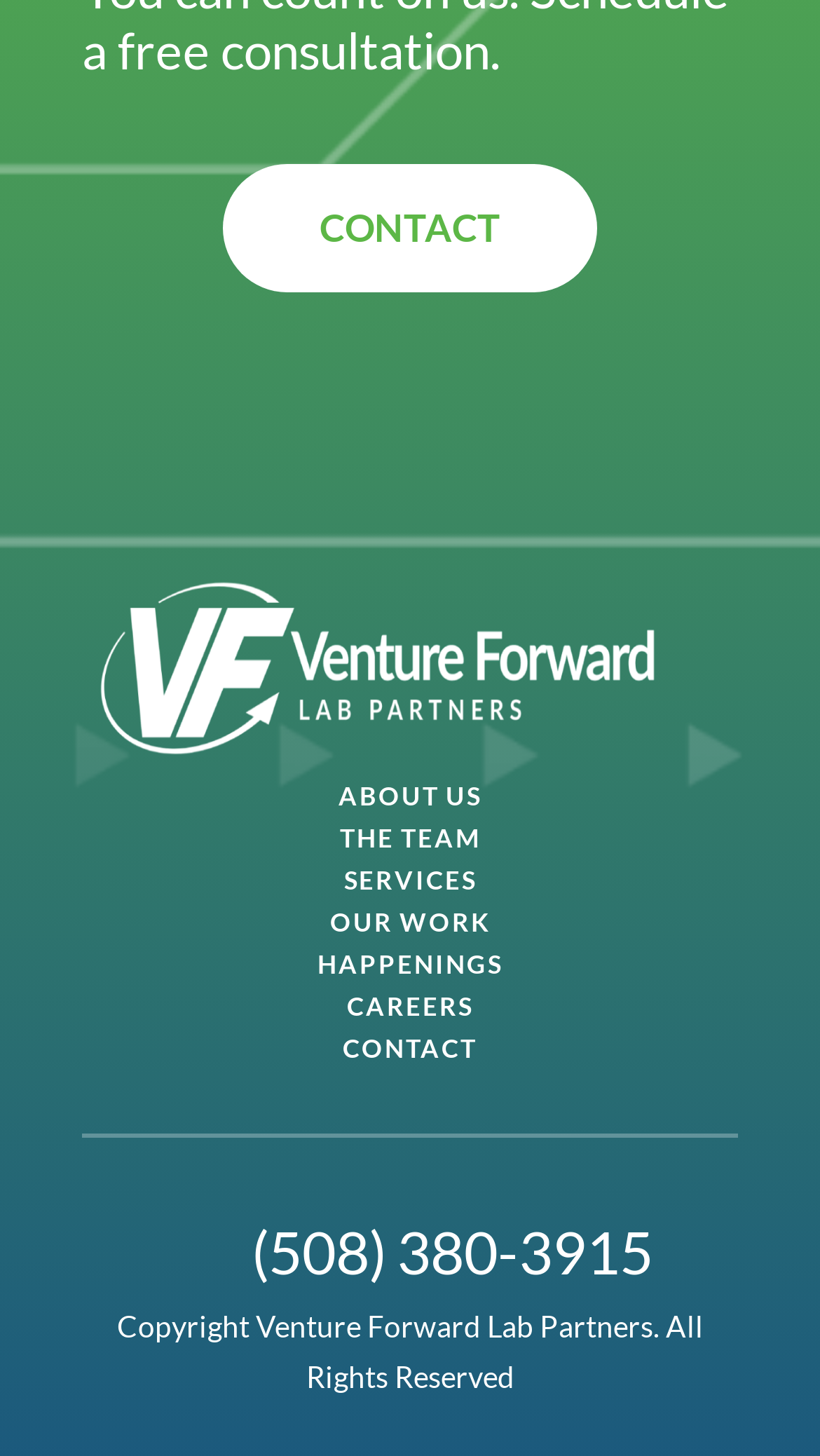Please give the bounding box coordinates of the area that should be clicked to fulfill the following instruction: "check happenings". The coordinates should be in the format of four float numbers from 0 to 1, i.e., [left, top, right, bottom].

[0.374, 0.653, 0.626, 0.673]